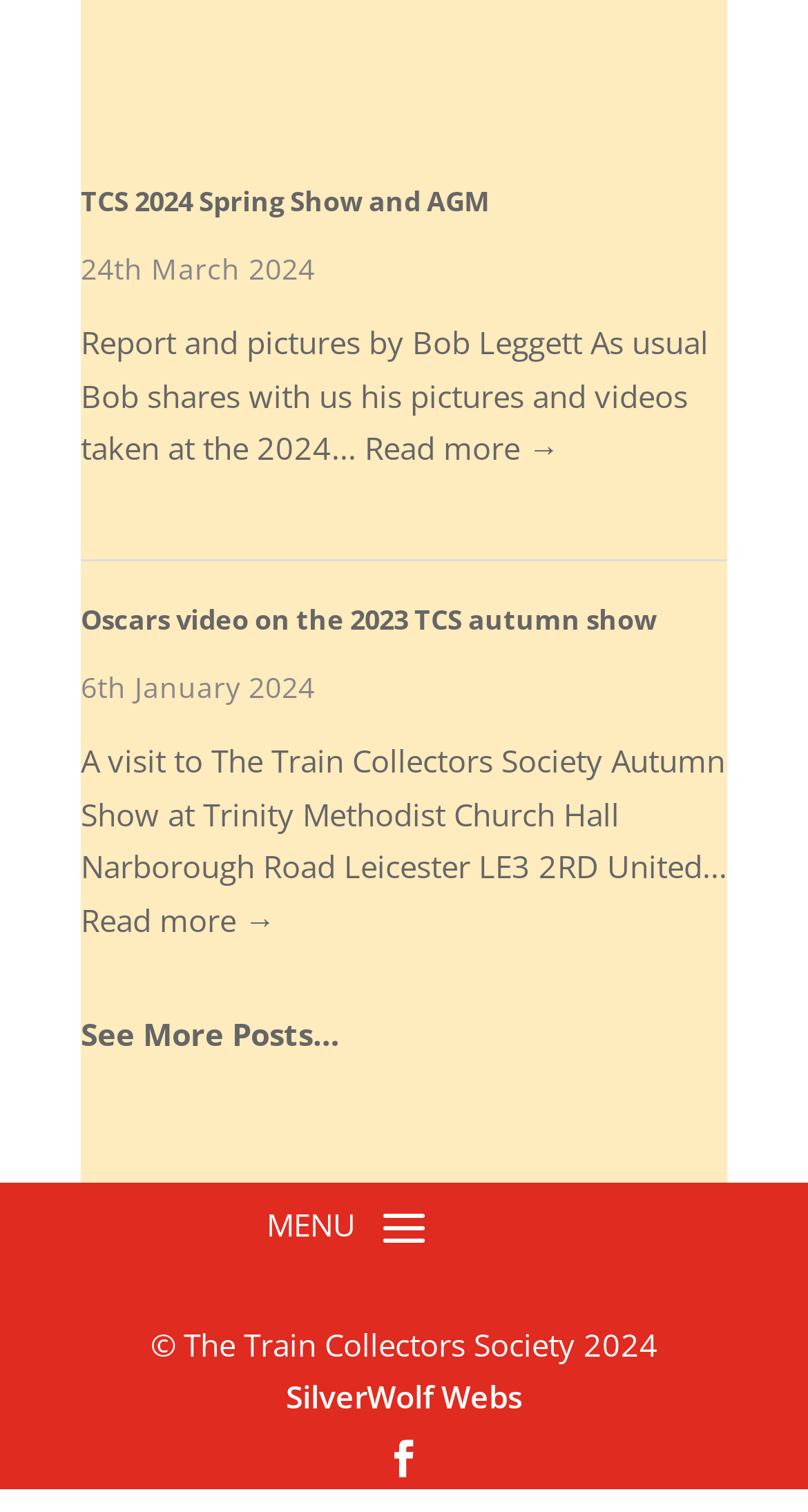What is the title of the first article?
Please provide a comprehensive answer based on the information in the image.

I found the title by looking at the heading element with the text 'TCS 2024 Spring Show and AGM' which is a child of the root element.